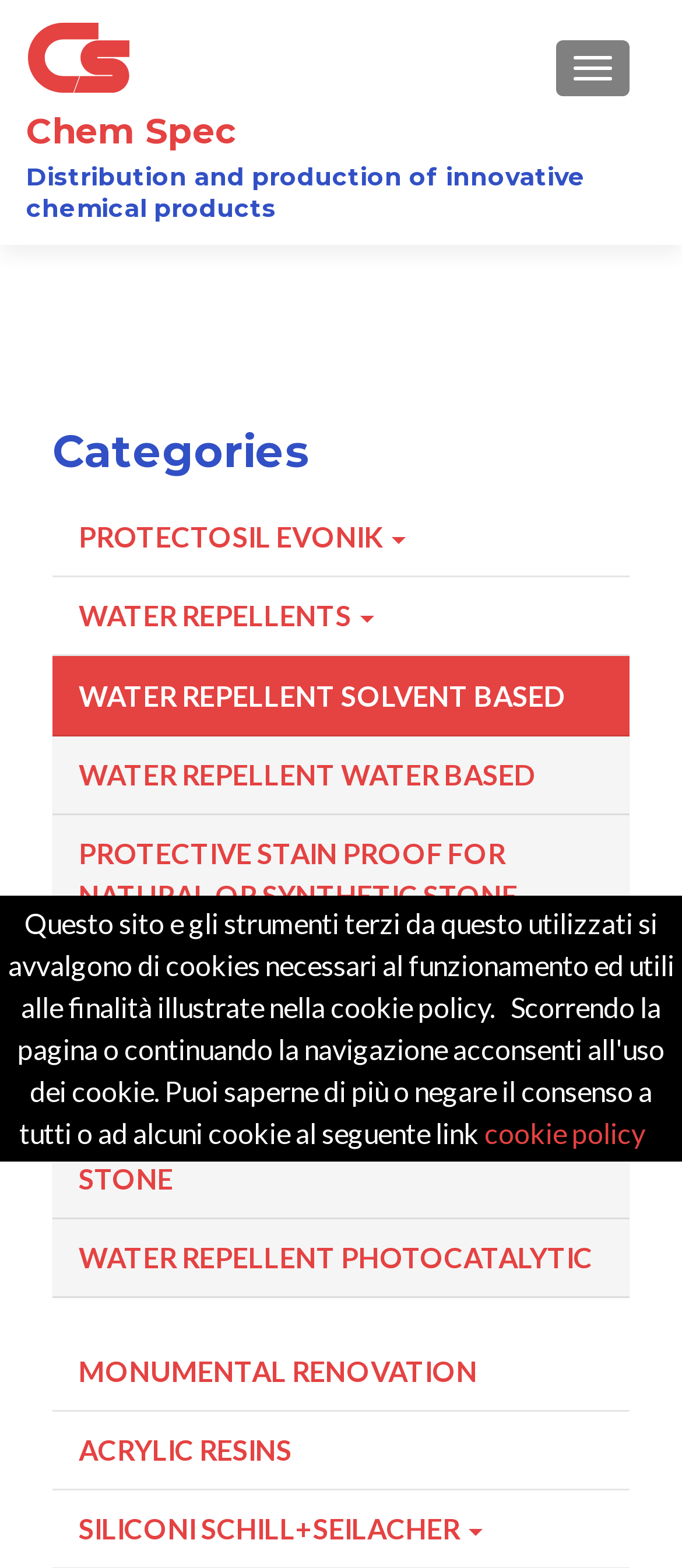Please provide a brief answer to the following inquiry using a single word or phrase:
How many links are there under 'Categories'?

9